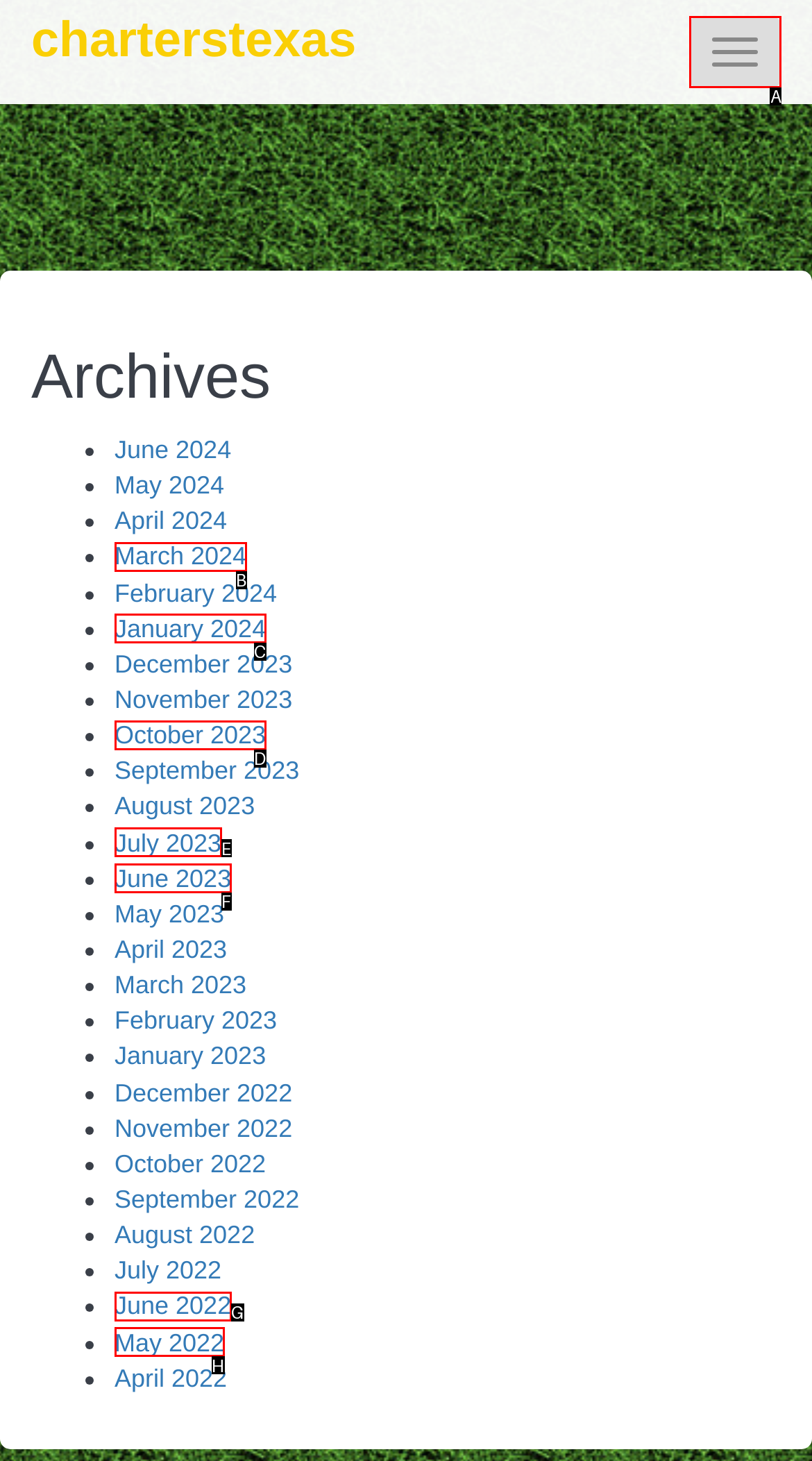Determine the correct UI element to click for this instruction: Toggle navigation. Respond with the letter of the chosen element.

A